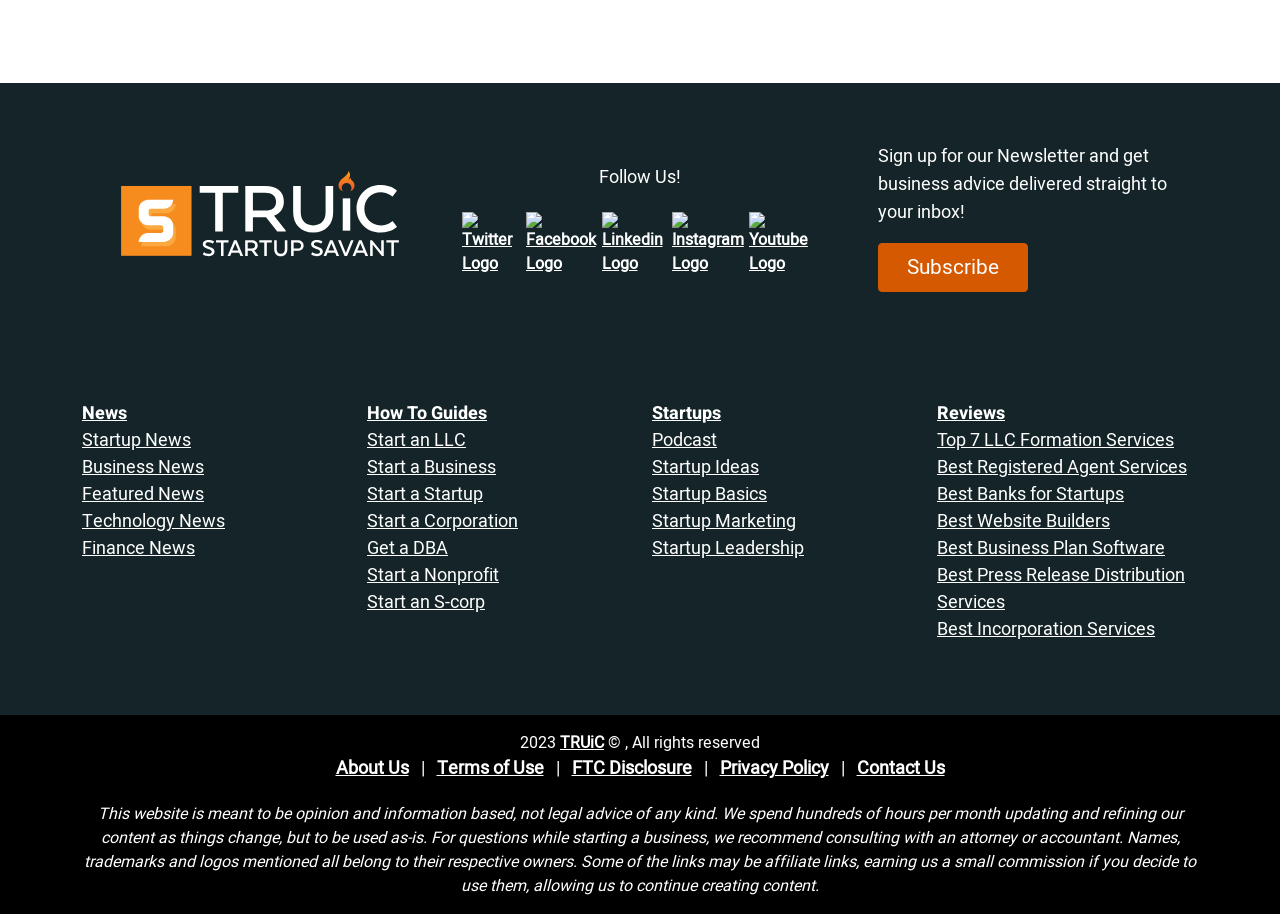How many categories are available in the 'How To Guides' section?
Please answer the question as detailed as possible.

There are seven categories available in the 'How To Guides' section, which are Start an LLC, Start a Business, Start a Startup, Start a Corporation, Get a DBA, Start a Nonprofit, and Start an S-corp.